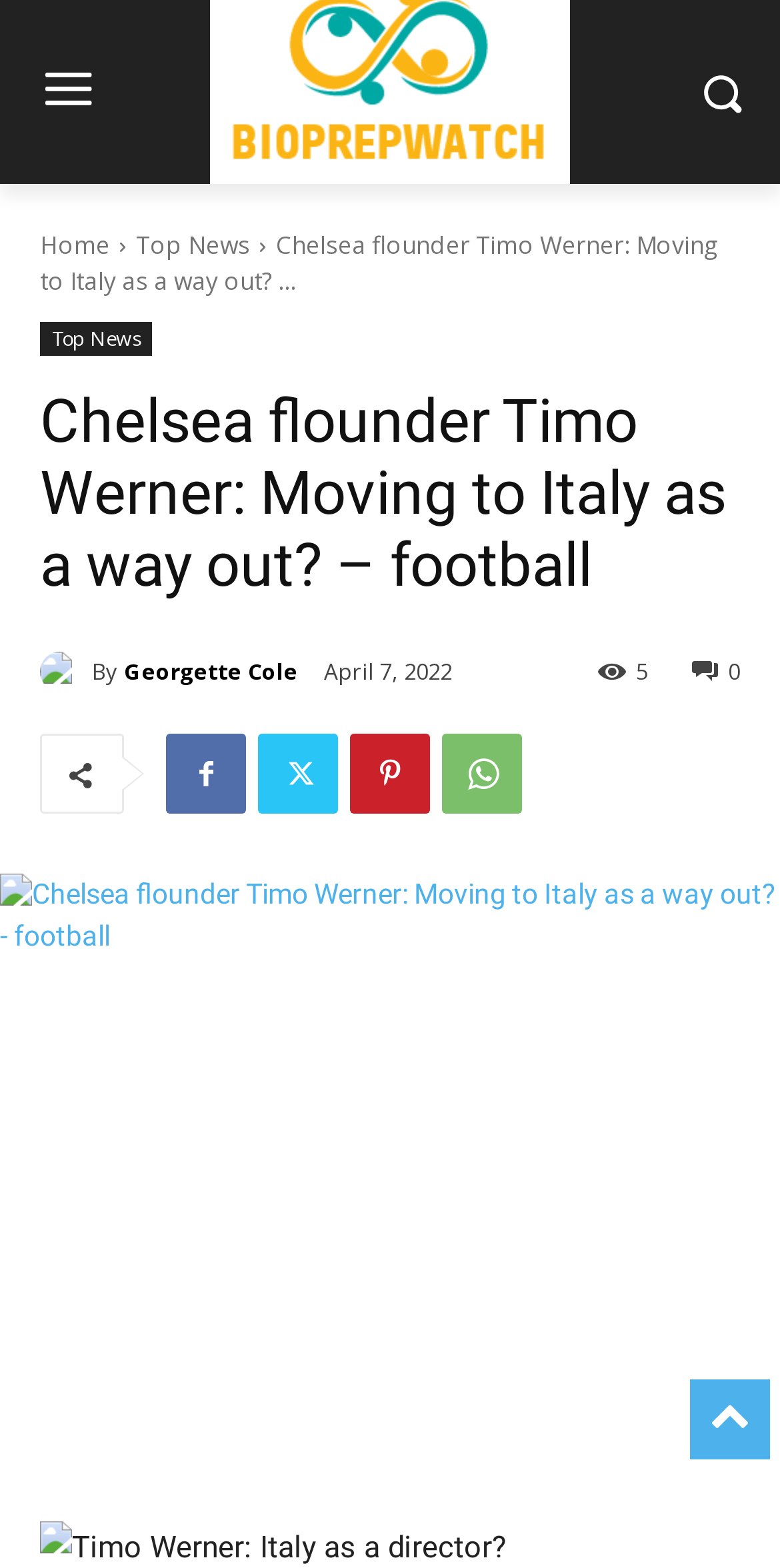What is the topic of the article?
Based on the visual information, provide a detailed and comprehensive answer.

The webpage contains the heading 'Chelsea flounder Timo Werner: Moving to Italy as a way out? – football', which suggests that the topic of the article is related to football.